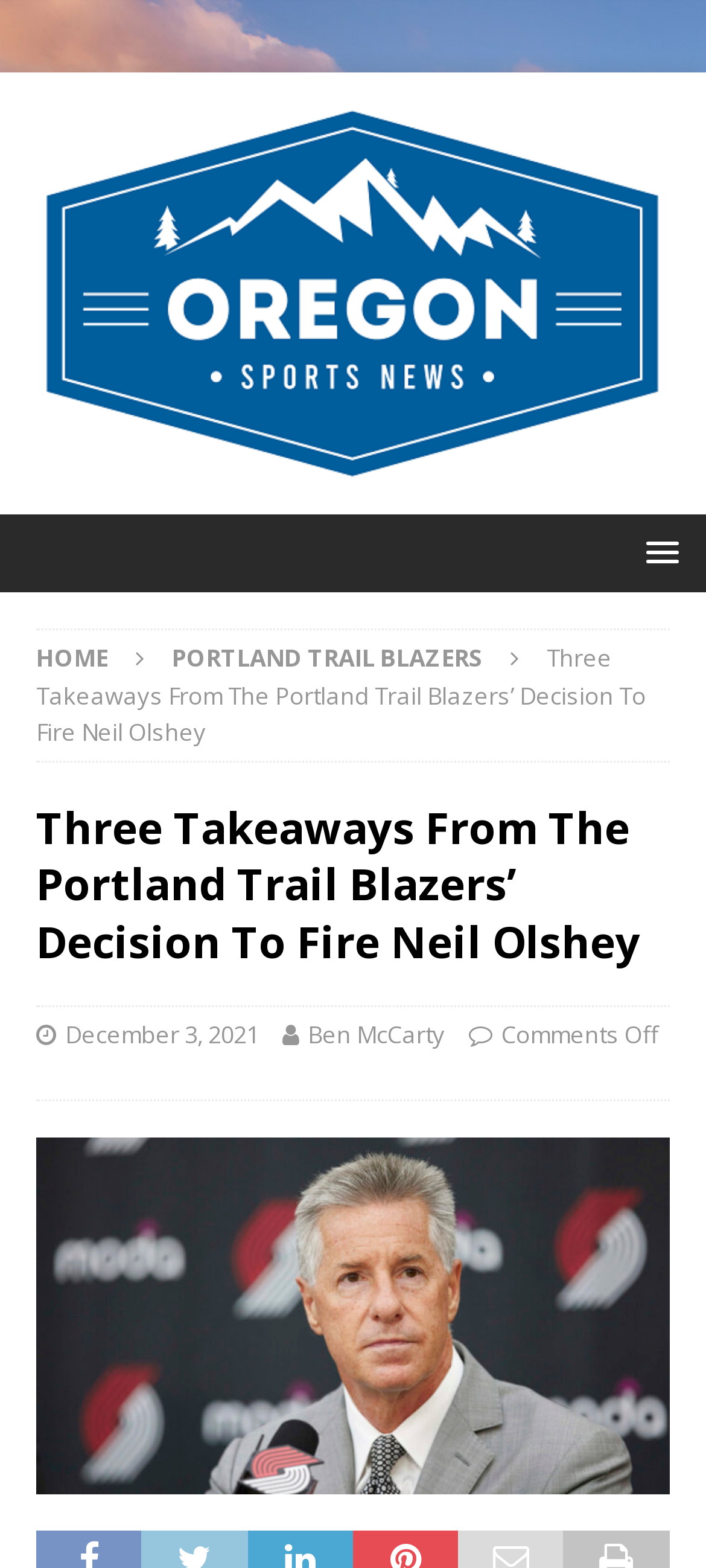Provide the text content of the webpage's main heading.

Three Takeaways From The Portland Trail Blazers’ Decision To Fire Neil Olshey